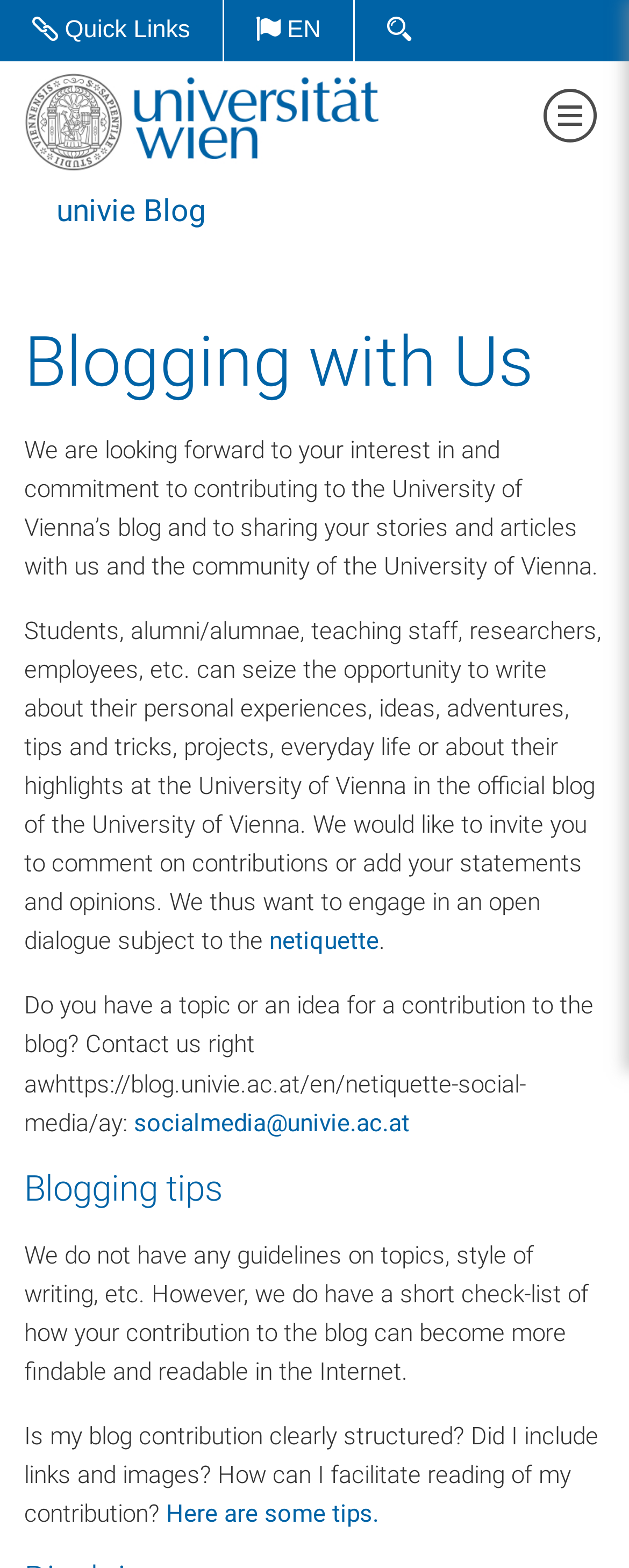What is the goal of the blog?
Provide a detailed and well-explained answer to the question.

The webpage states that the goal of the blog is to engage in an open dialogue, where contributors can share their stories and articles, and others can comment on them or add their statements and opinions.